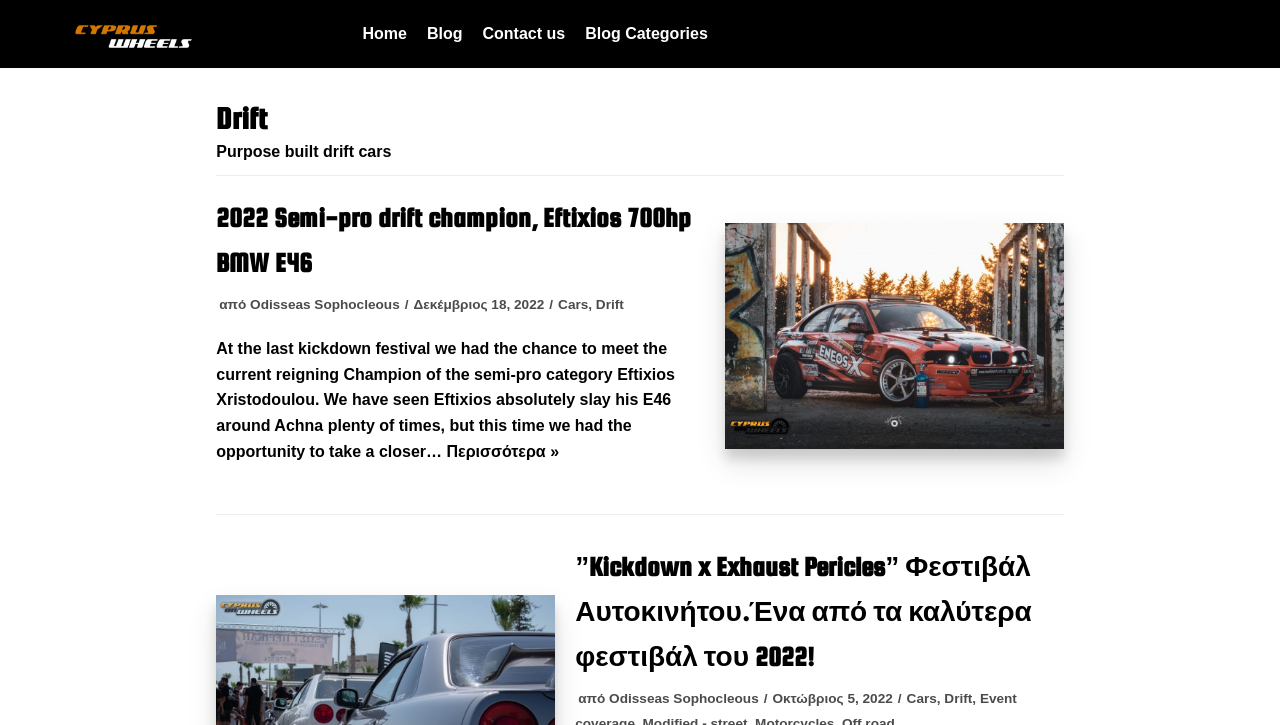What is the date of the article '2022 Semi-pro drift champion, Eftixios 700hp BMW E46'?
Based on the screenshot, provide a one-word or short-phrase response.

Δεκέμβριος 18, 2022